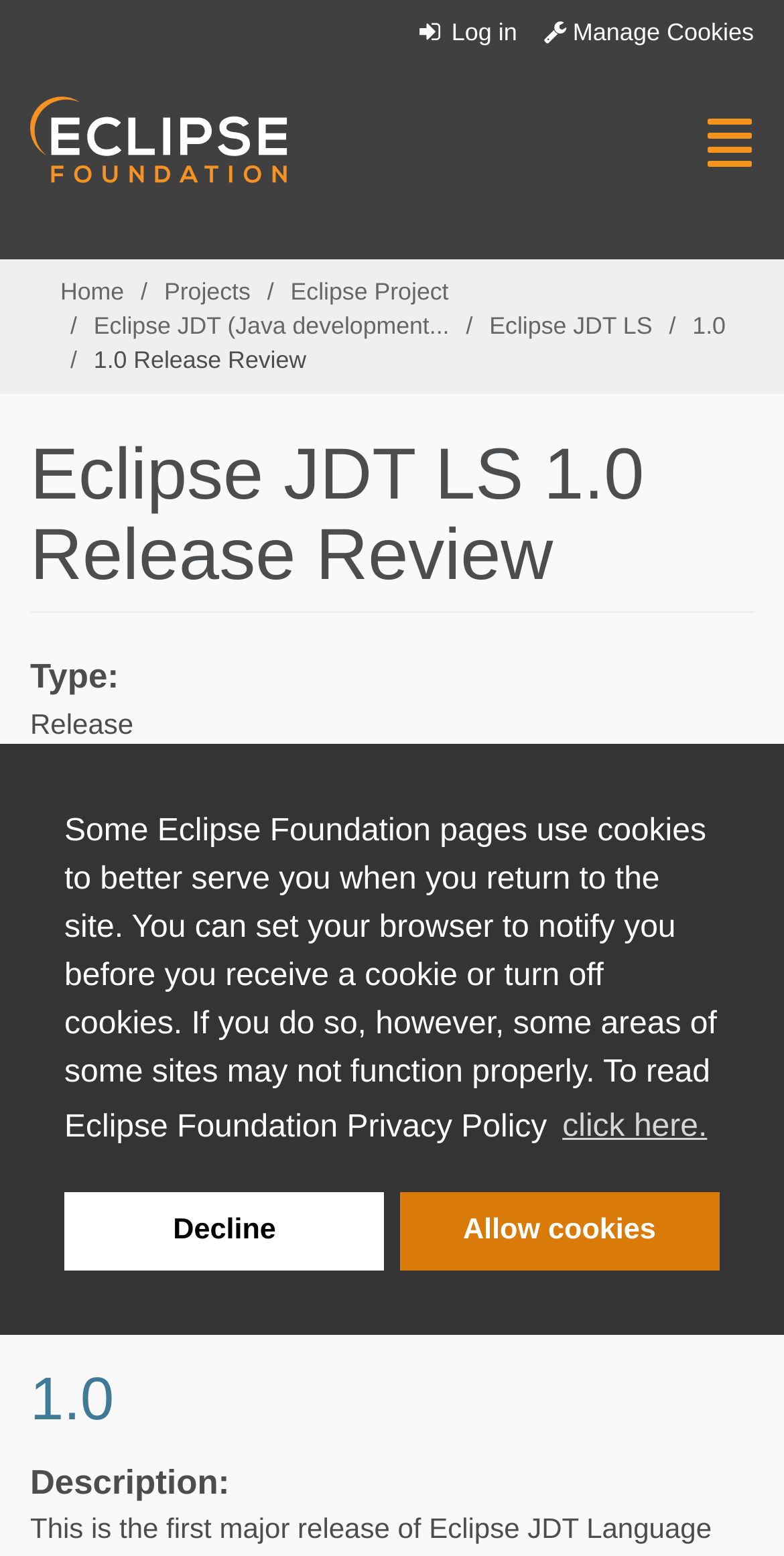What is the state of the 1.0 release review?
Please answer the question with as much detail as possible using the screenshot.

I found the state by looking at the 'State:' label and the corresponding text 'Successful'.